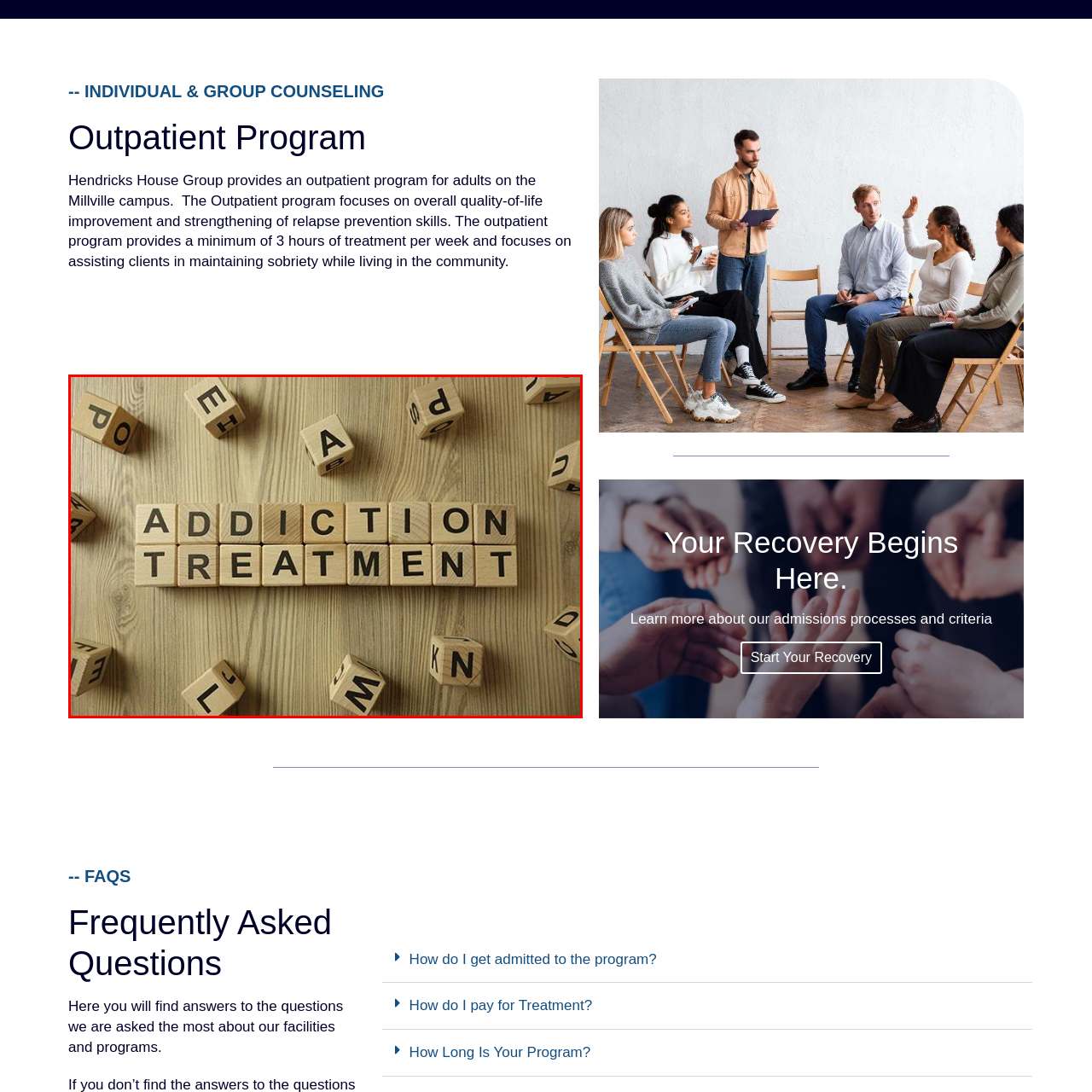What is the tone of the wooden surface in the image?
Assess the image contained within the red bounding box and give a detailed answer based on the visual elements present in the image.

According to the caption, the wooden surface has warm tones, which provide a natural and comforting backdrop, reflecting an inviting atmosphere conducive to healing and growth.